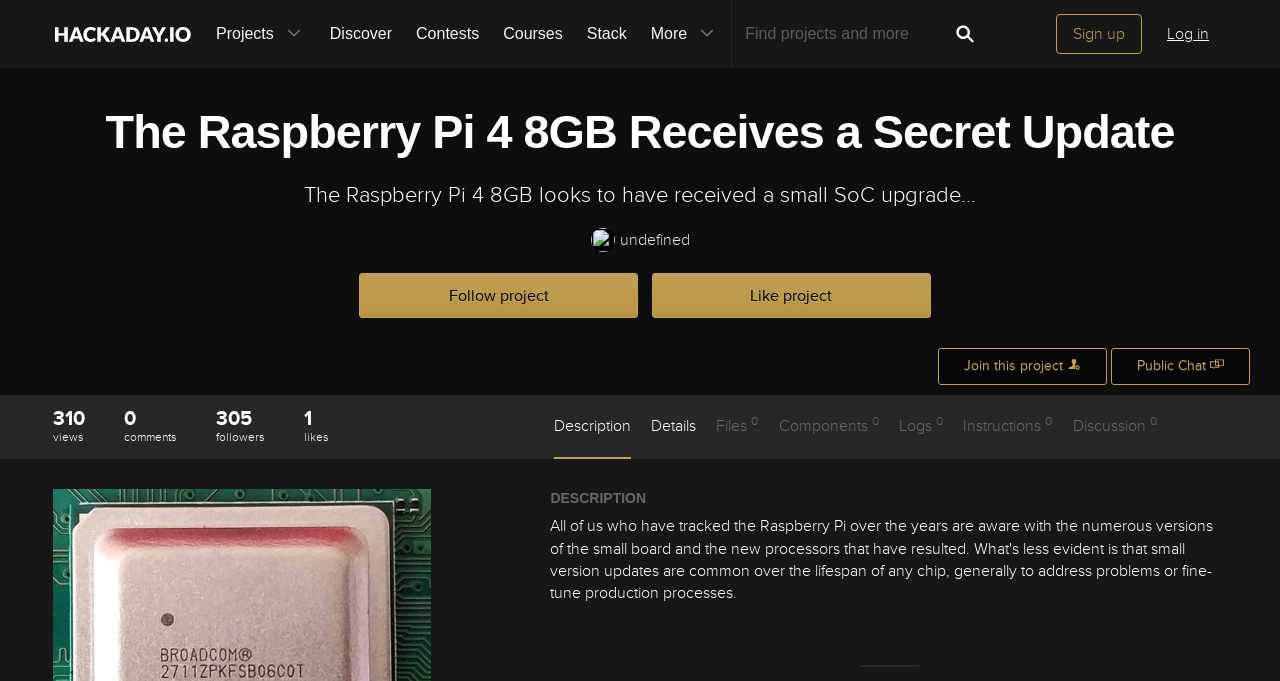What is the view count of the project?
Refer to the image and provide a detailed answer to the question.

The view count of the project can be found in the 'View Count' section, where it says '310 views'.